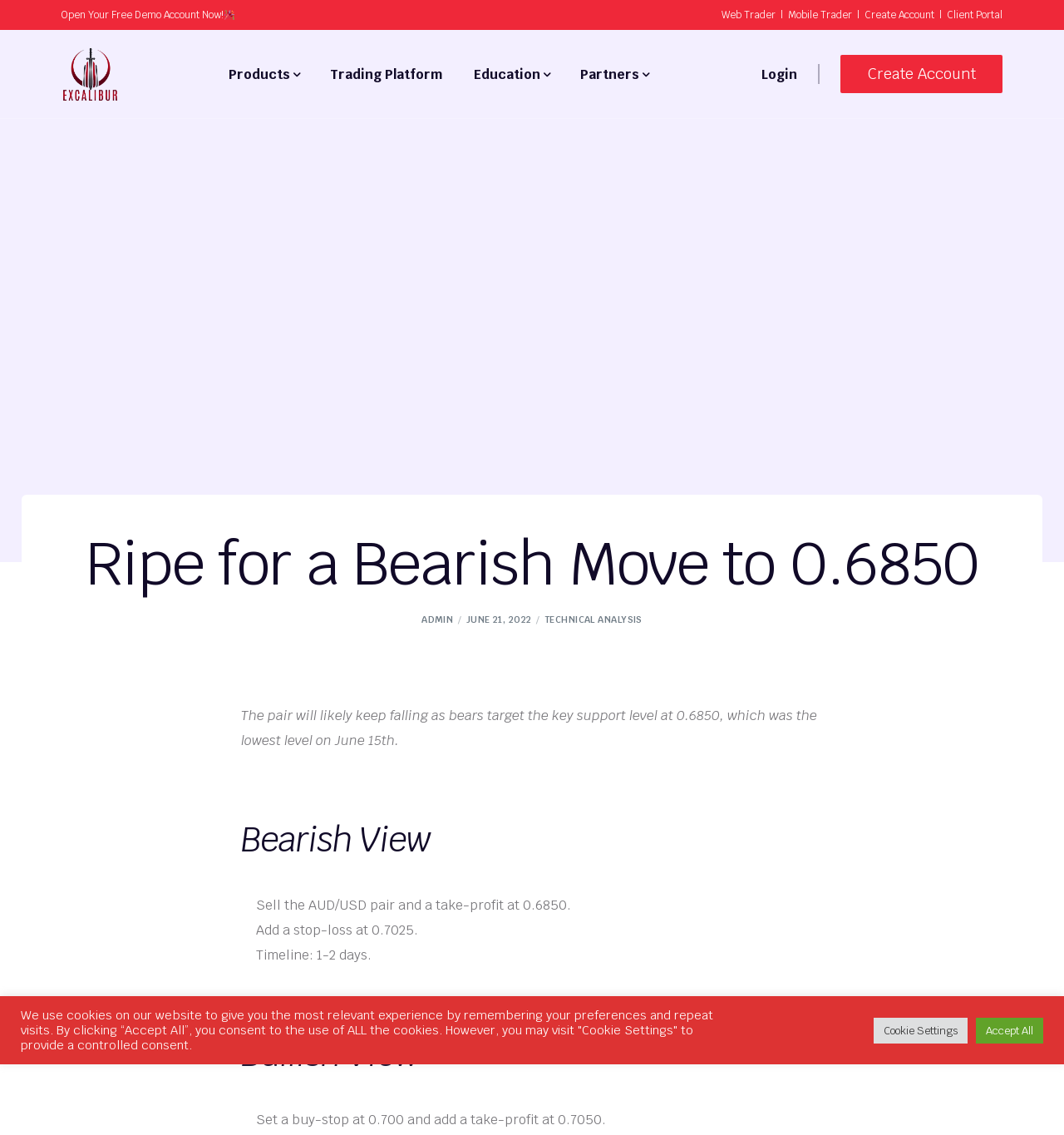Please identify the bounding box coordinates of the clickable element to fulfill the following instruction: "Trade Forex". The coordinates should be four float numbers between 0 and 1, i.e., [left, top, right, bottom].

[0.186, 0.121, 0.405, 0.148]